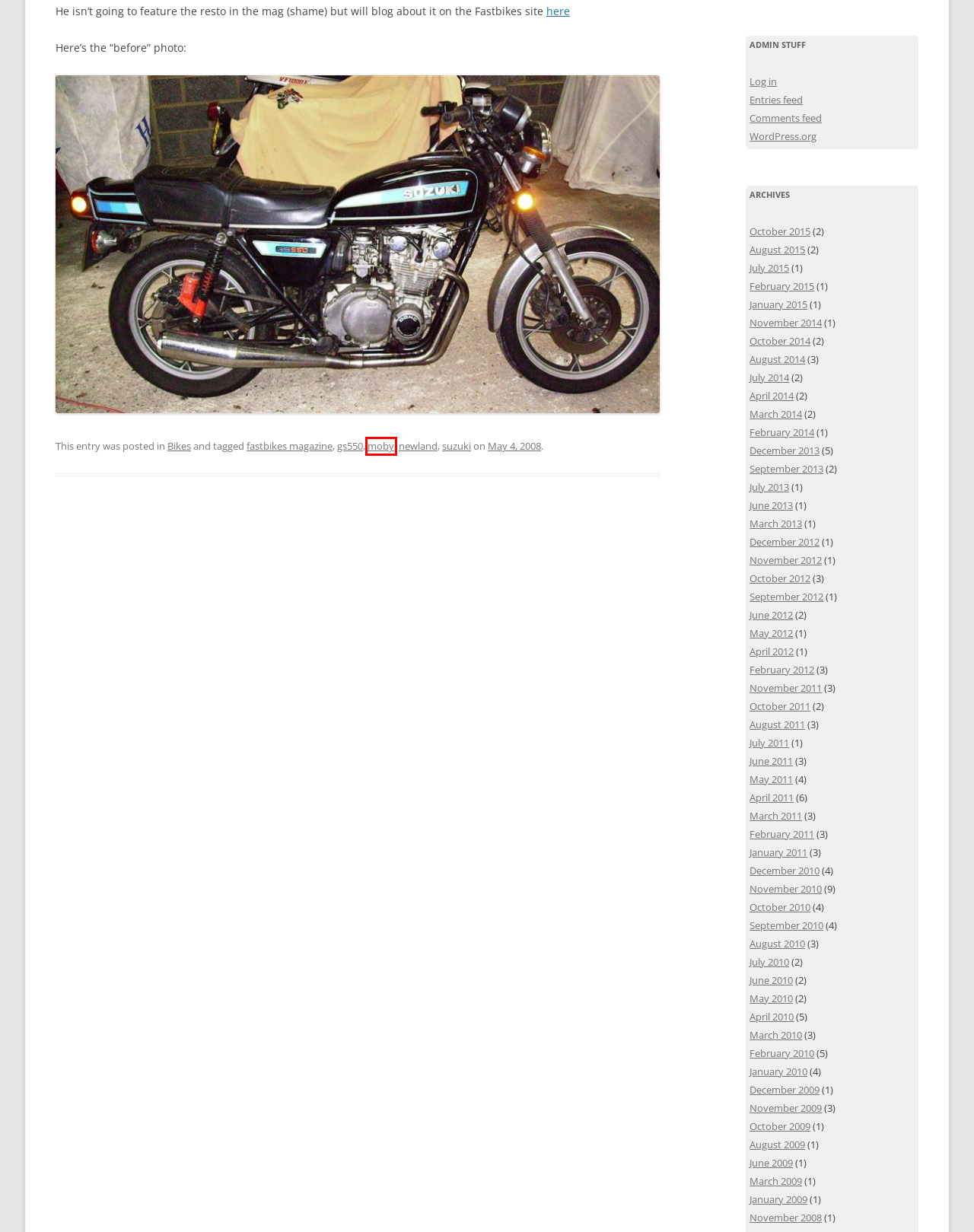You have a screenshot of a webpage with a red bounding box around an element. Choose the best matching webpage description that would appear after clicking the highlighted element. Here are the candidates:
A. August | 2015 | Dionysian Divagation (Steve's Blog)
B. Log In ‹ Dionysian Divagation (Steve's Blog) — WordPress
C. October | 2015 | Dionysian Divagation (Steve's Blog)
D. January | 2011 | Dionysian Divagation (Steve's Blog)
E. moby | Dionysian Divagation (Steve's Blog)
F. July | 2011 | Dionysian Divagation (Steve's Blog)
G. March | 2009 | Dionysian Divagation (Steve's Blog)
H. June | 2012 | Dionysian Divagation (Steve's Blog)

E